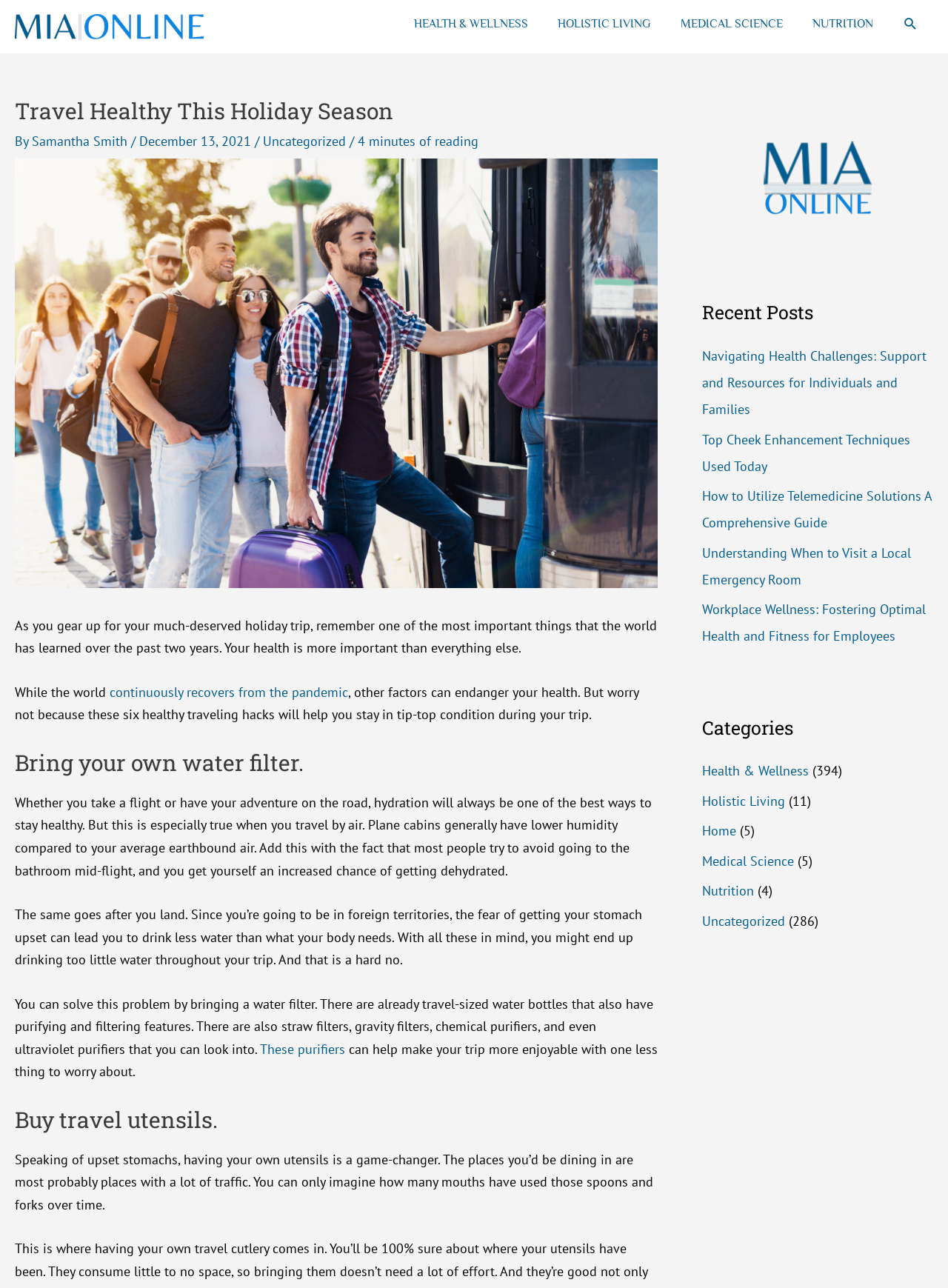How many categories are listed?
Refer to the image and respond with a one-word or short-phrase answer.

6